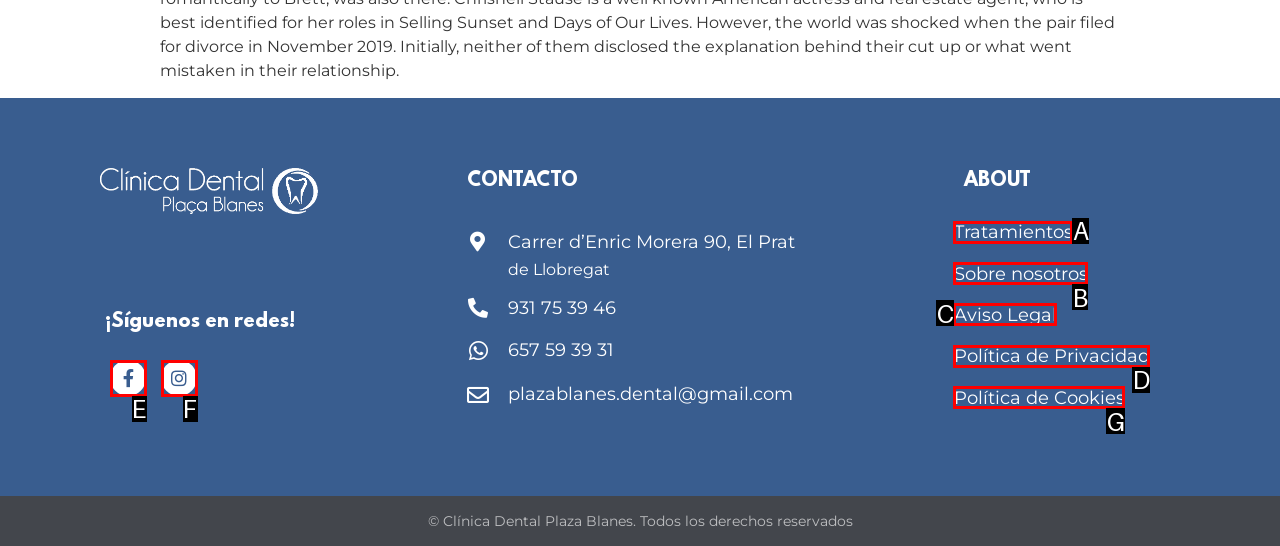Select the option that corresponds to the description: Sobre nosotros
Respond with the letter of the matching choice from the options provided.

B